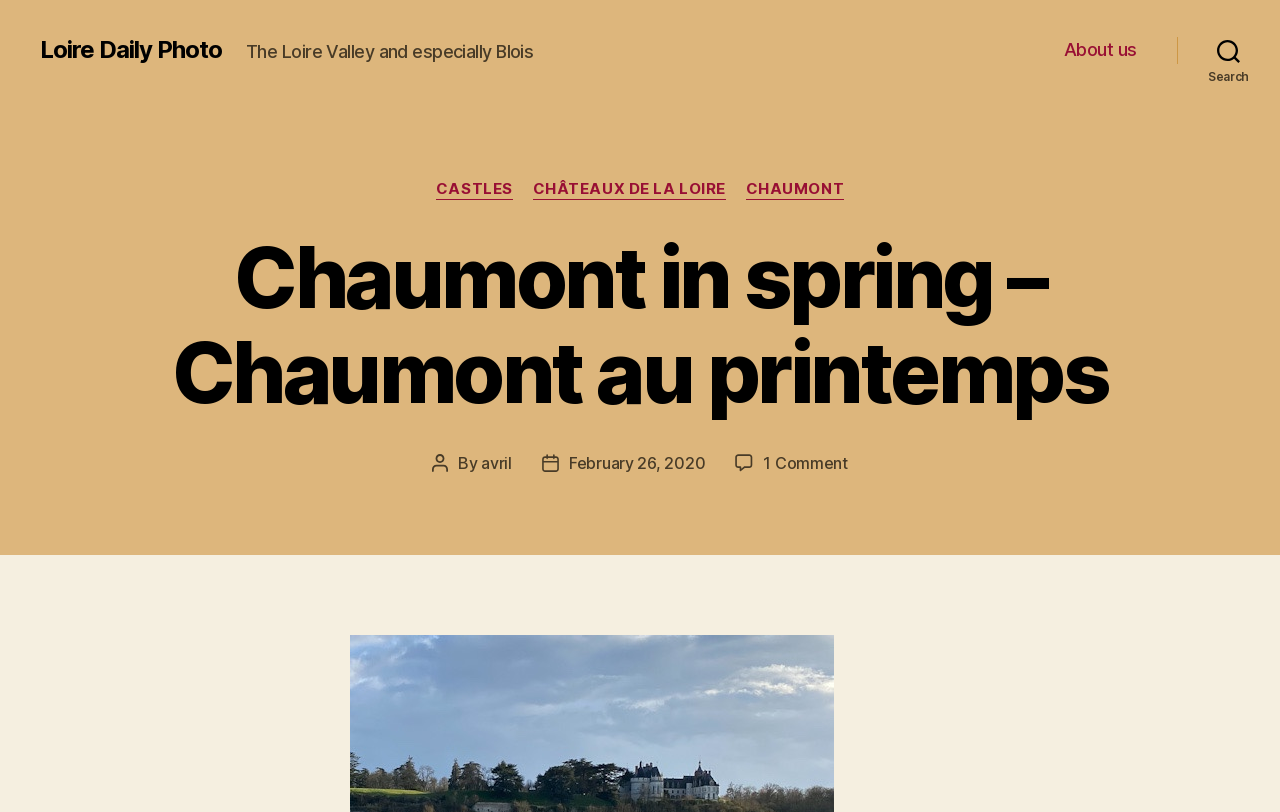Find the bounding box of the element with the following description: "About us". The coordinates must be four float numbers between 0 and 1, formatted as [left, top, right, bottom].

[0.831, 0.048, 0.888, 0.075]